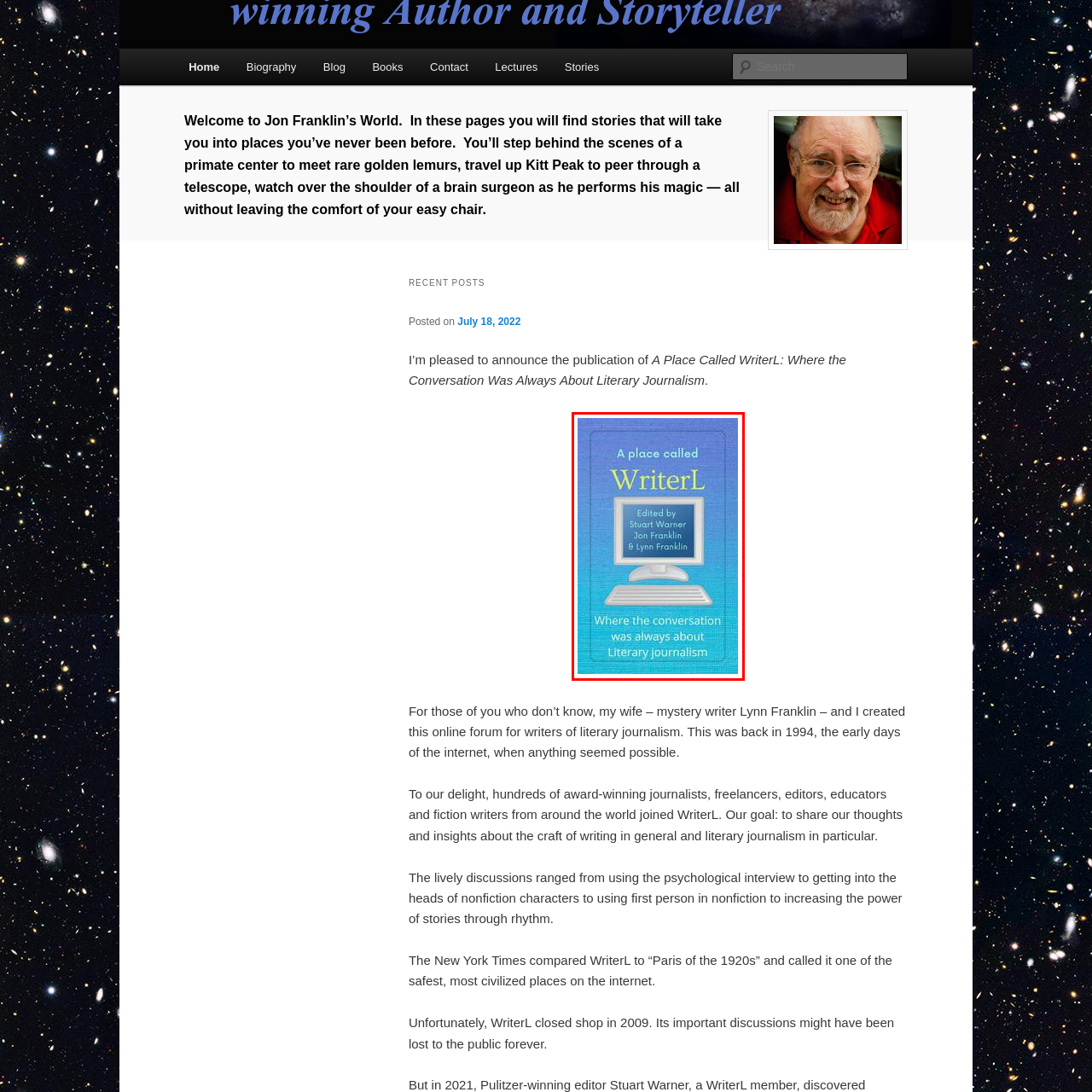Refer to the image area inside the black border, What is the focus of the book 'A Place Called WriterL'? 
Respond concisely with a single word or phrase.

Literary journalism